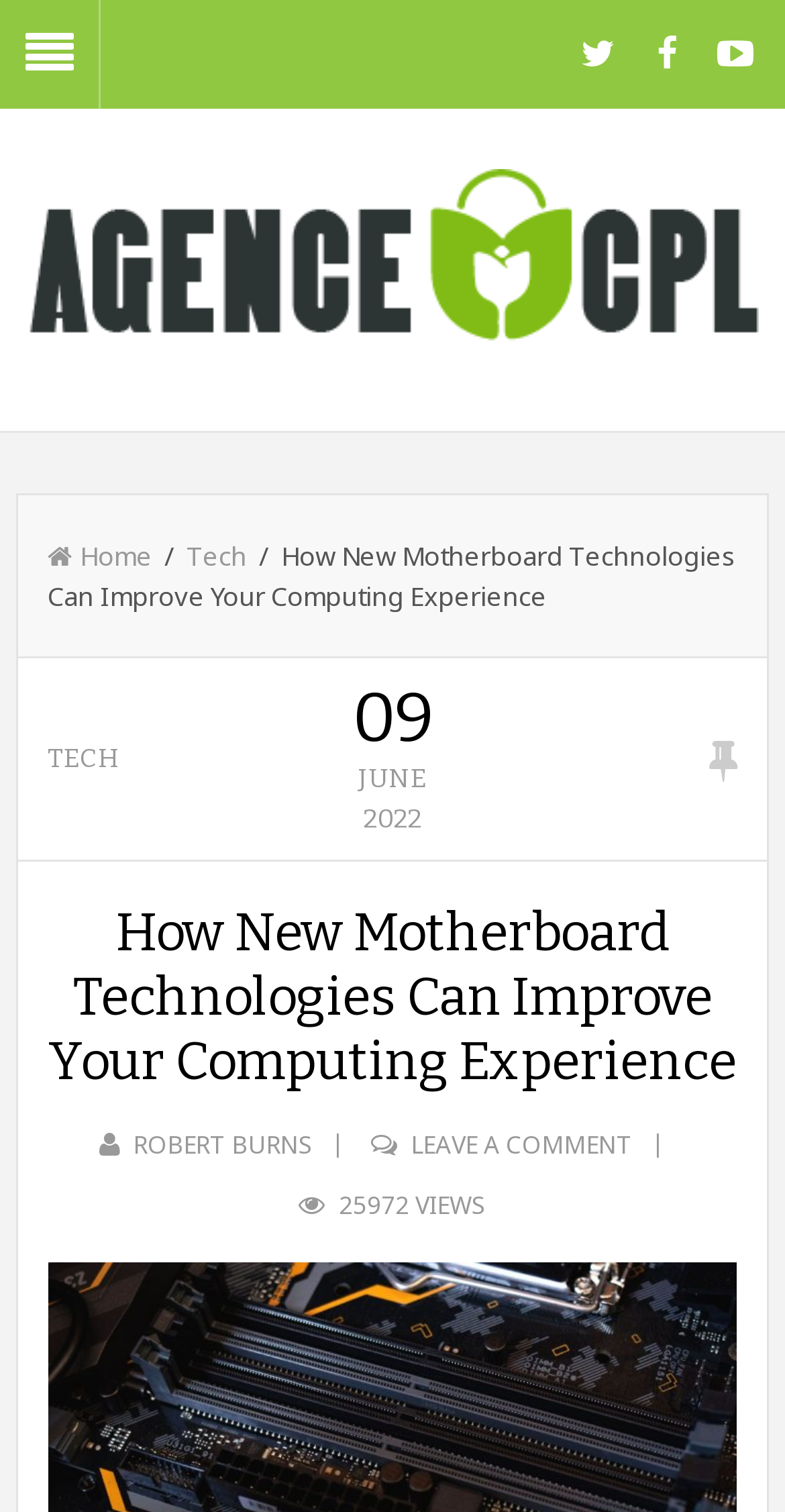Please determine the bounding box coordinates for the UI element described as: "Tech".

[0.238, 0.356, 0.315, 0.379]